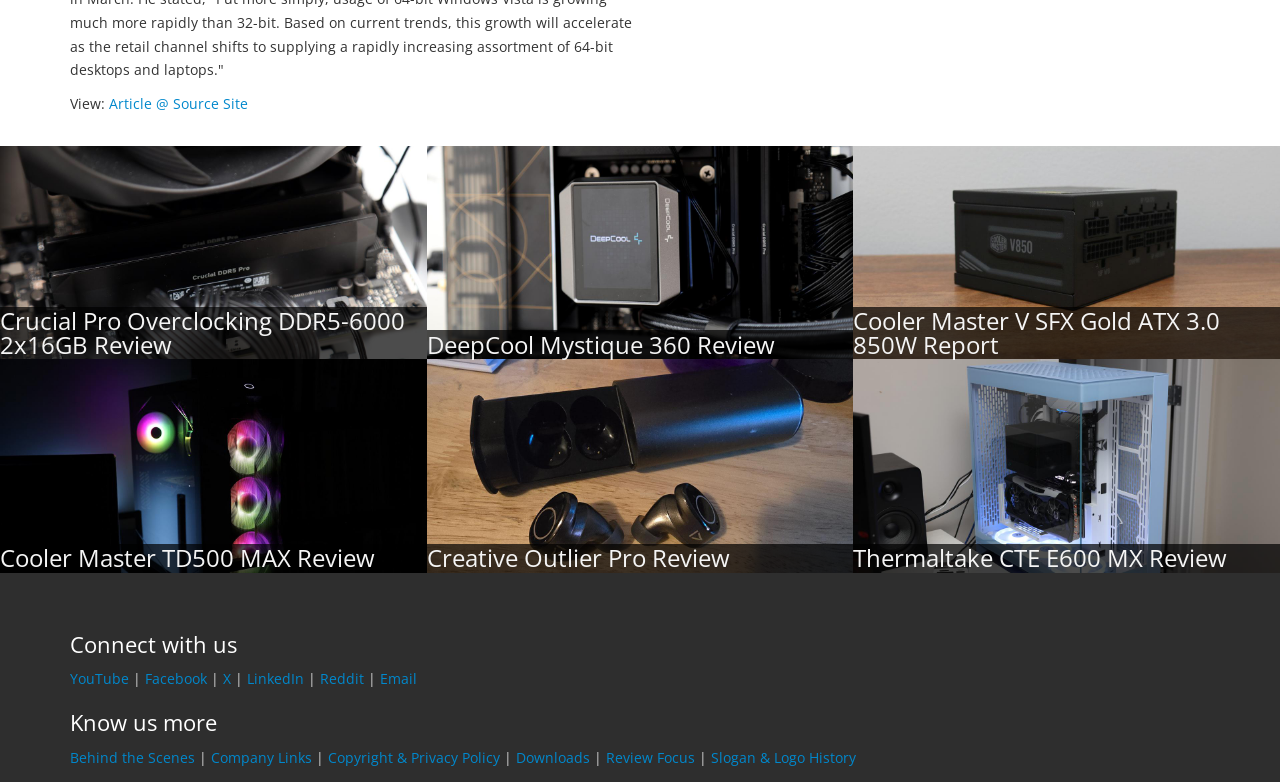Given the element description My articles and updates, predict the bounding box coordinates for the UI element in the webpage screenshot. The format should be (top-left x, top-left y, bottom-right x, bottom-right y), and the values should be between 0 and 1.

None